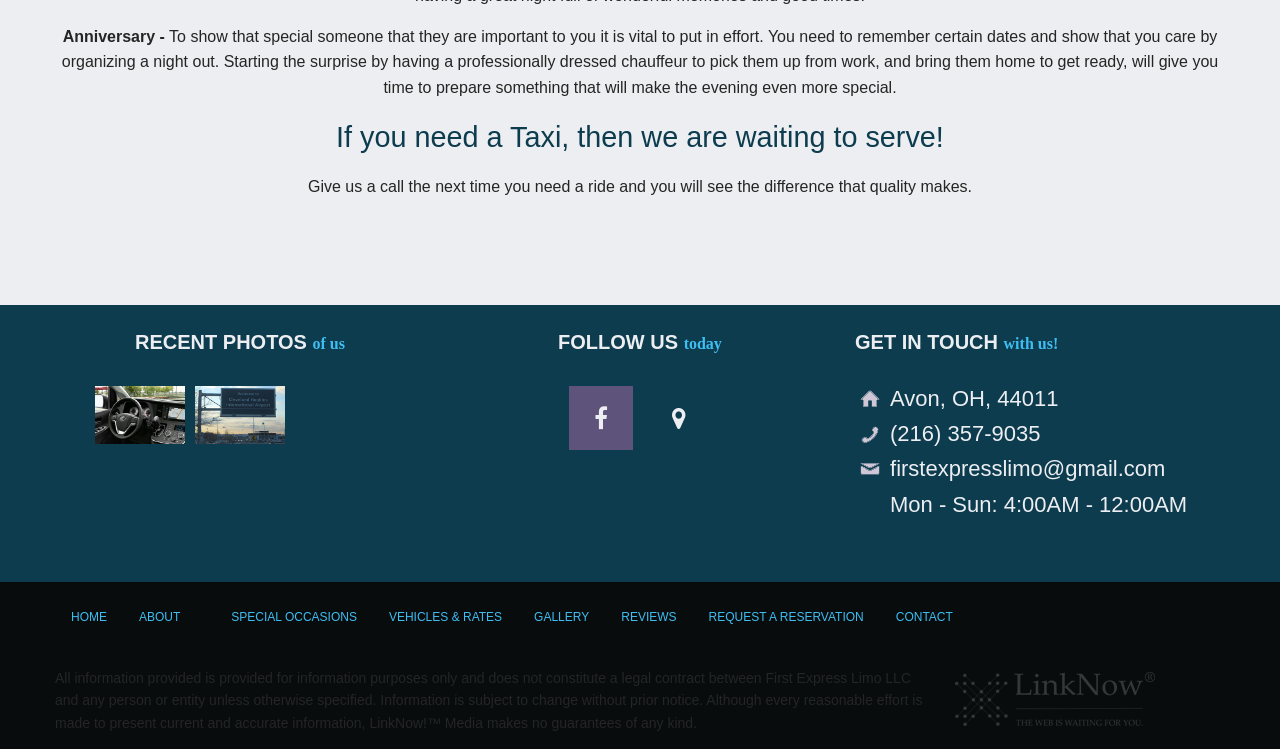Provide a short answer using a single word or phrase for the following question: 
What is the purpose of the anniversary surprise?

to show that special someone that they are important